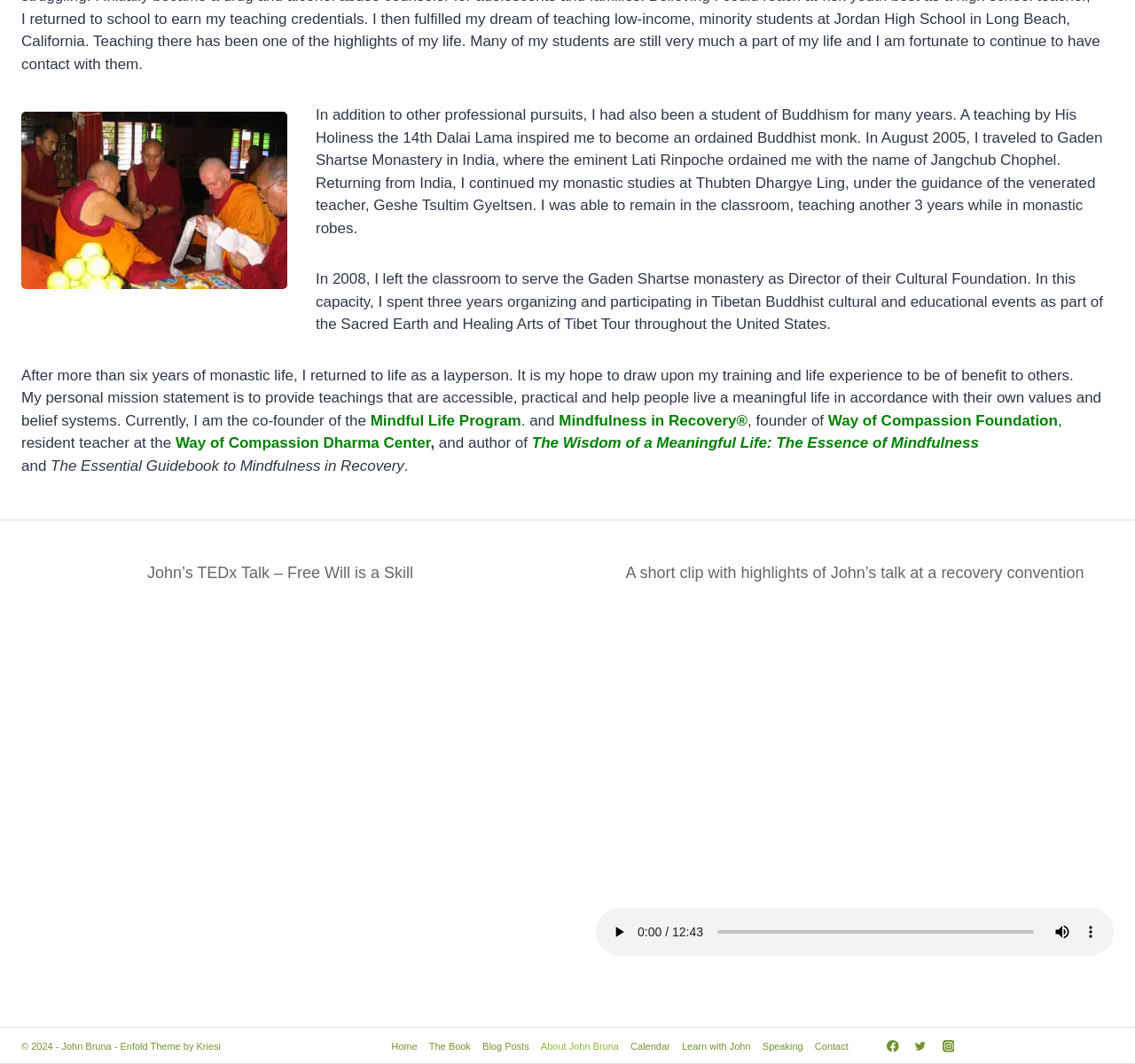What is John Bruna's profession?
Can you provide an in-depth and detailed response to the question?

Based on the text, it is mentioned that John Bruna was ordained as a Buddhist monk with the name of Jangchub Chophel. This indicates that he is a Buddhist monk.